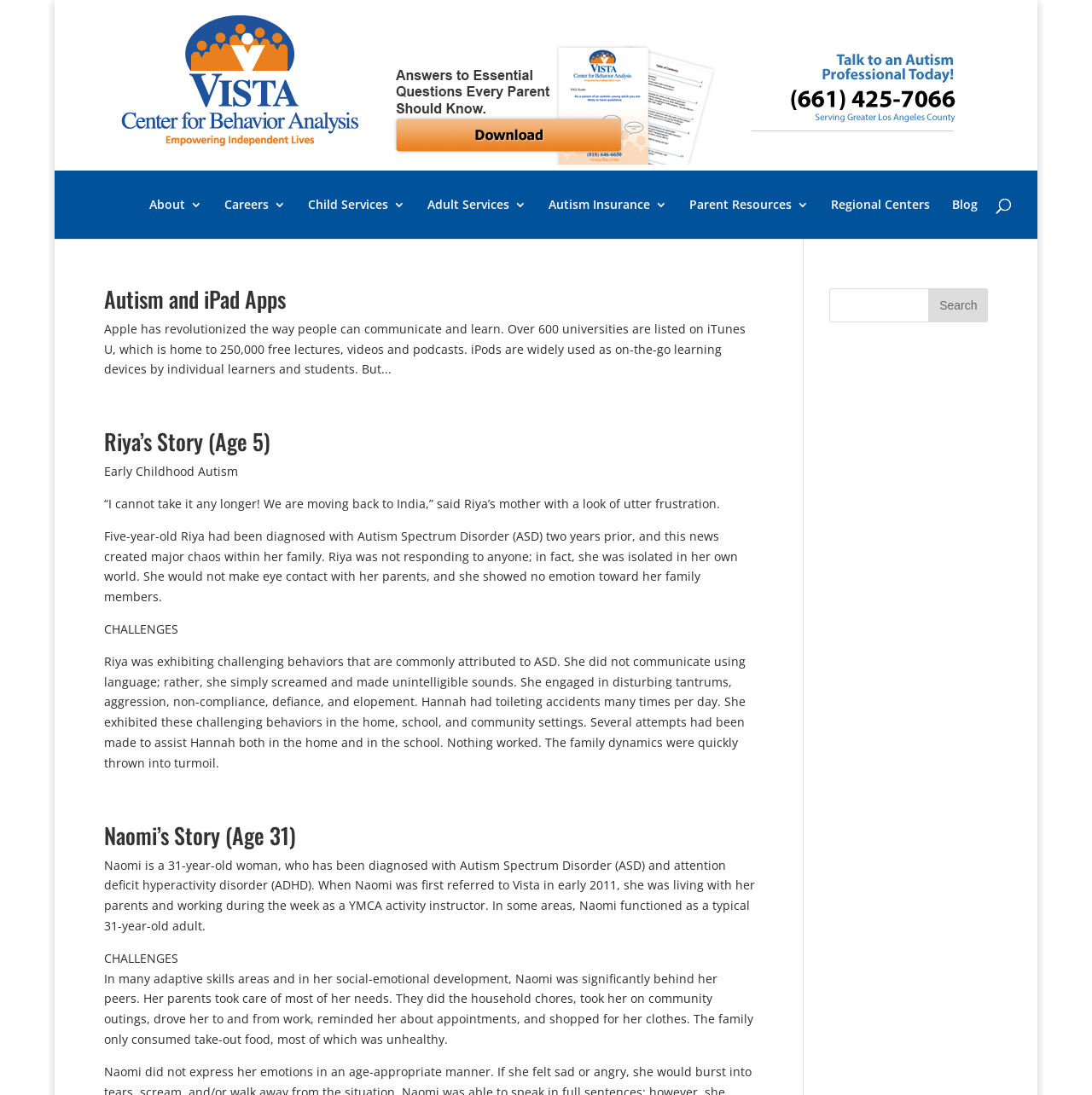Predict the bounding box coordinates of the area that should be clicked to accomplish the following instruction: "Click the Careers link". The bounding box coordinates should consist of four float numbers between 0 and 1, i.e., [left, top, right, bottom].

[0.205, 0.181, 0.262, 0.218]